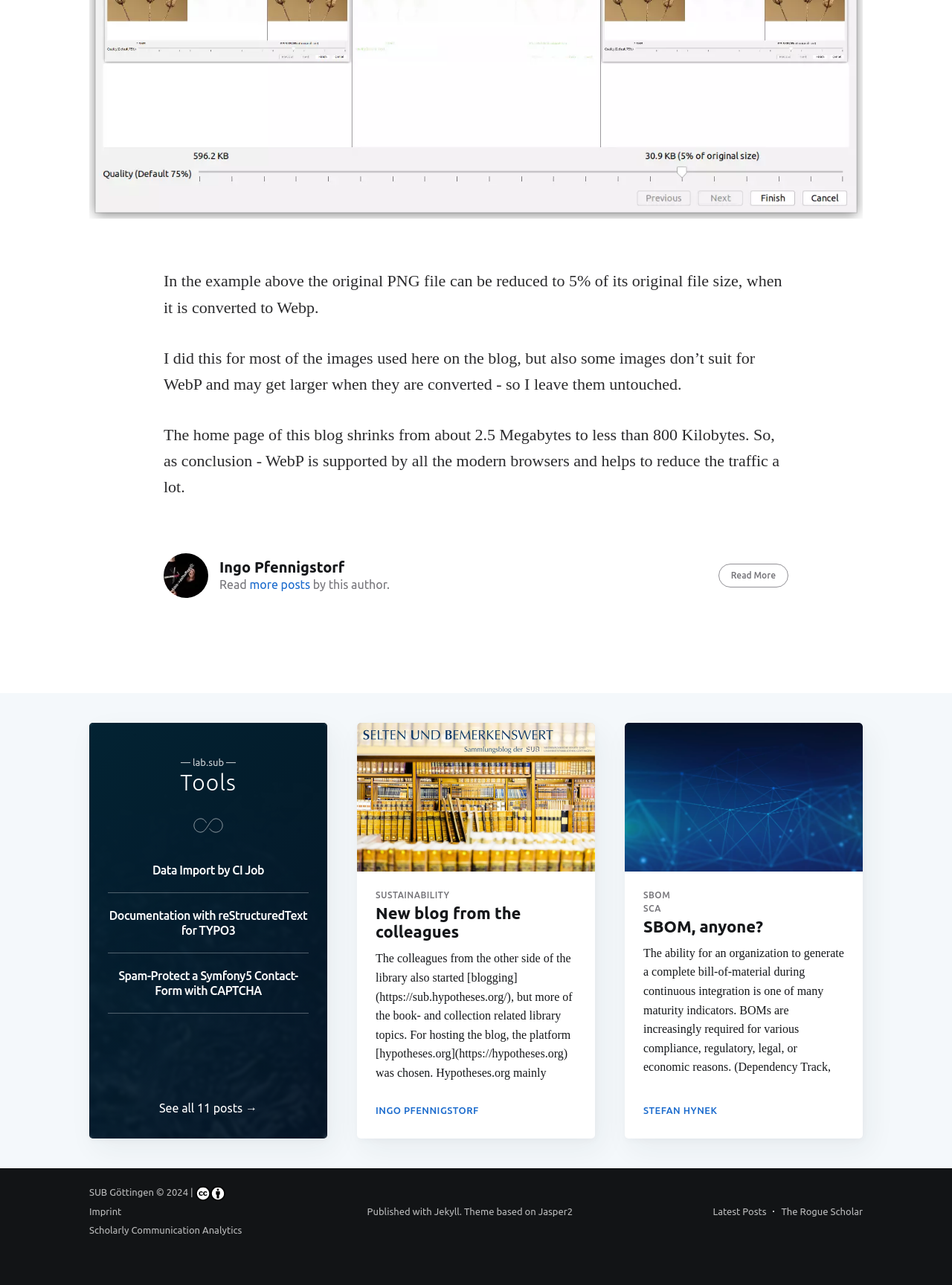What is the topic of the second article?
Could you give a comprehensive explanation in response to this question?

I examined the second article element and found the link element with the text 'blogging', which suggests that the article is about blogging.